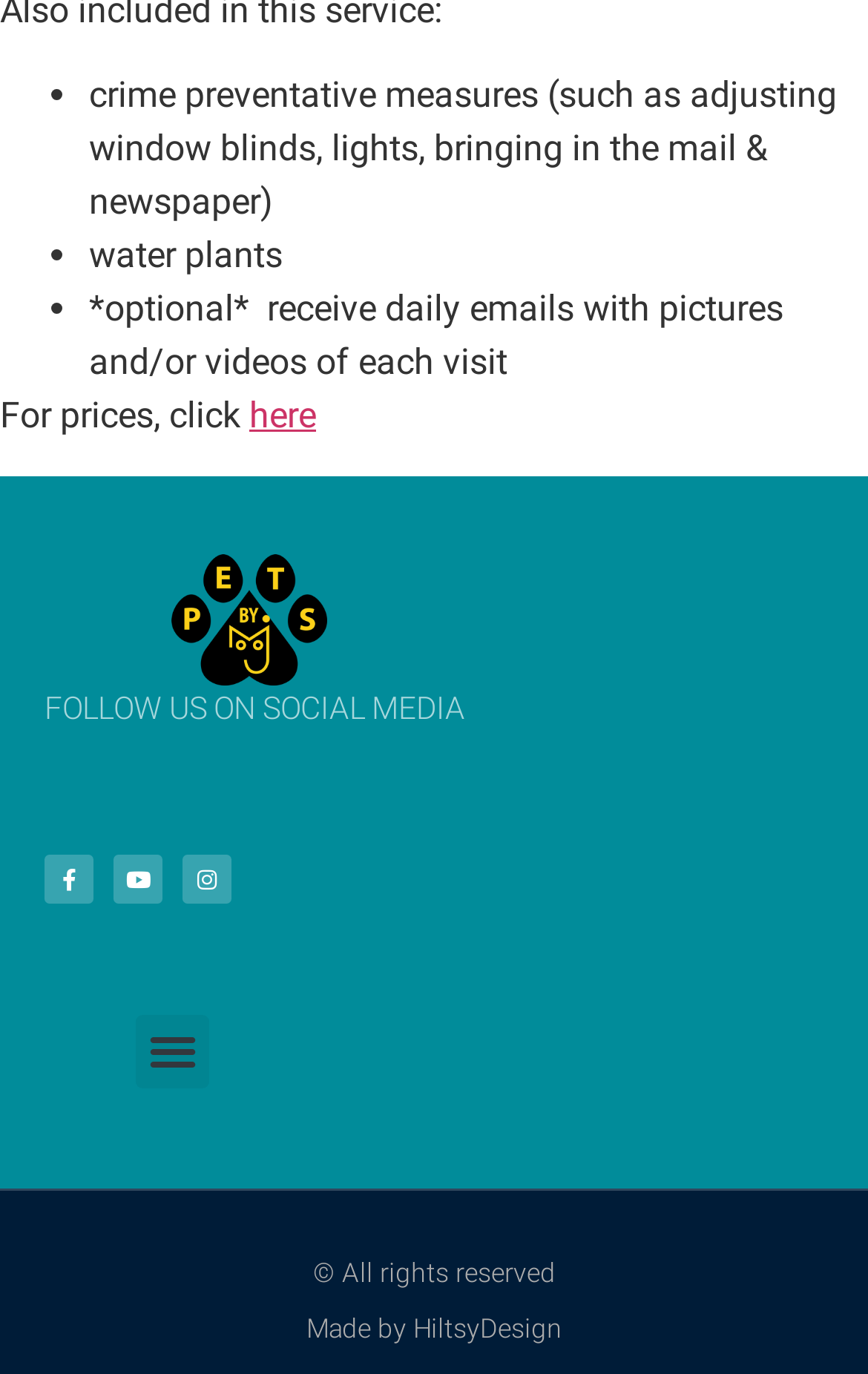What is the purpose of the service?
Use the information from the image to give a detailed answer to the question.

Based on the list of tasks mentioned on the webpage, such as adjusting window blinds, bringing in the mail and newspaper, and watering plants, it appears that the service is related to house sitting or taking care of a home while the owner is away.